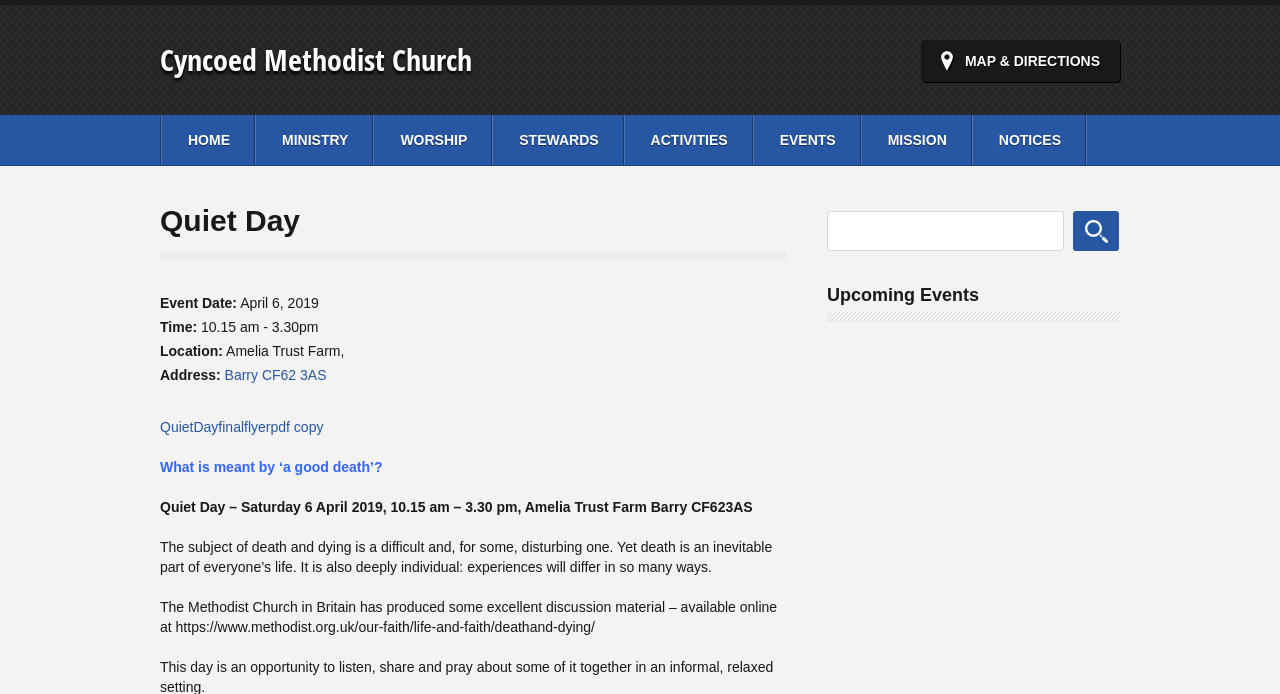Where is the Quiet Day event located?
Please answer the question with a detailed response using the information from the screenshot.

I found the location of the Quiet Day event by looking at the 'Location:' label and its corresponding value, which is 'Amelia Trust Farm'.